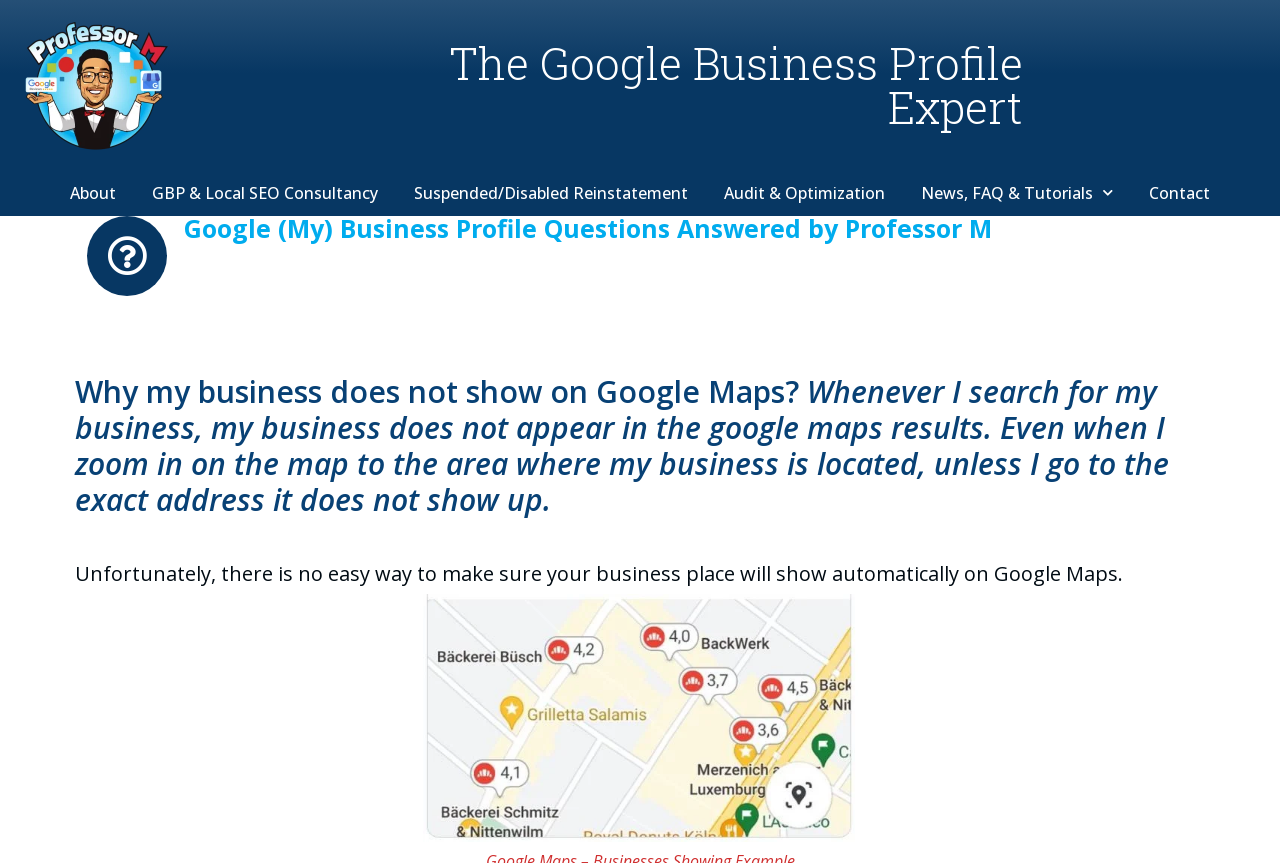Is there a guaranteed way to make a business show on Google Maps?
Make sure to answer the question with a detailed and comprehensive explanation.

The webpage explicitly states that 'there is no easy way to make sure your business place will show automatically on Google Maps', implying that there is no guaranteed way to make a business show on Google Maps.